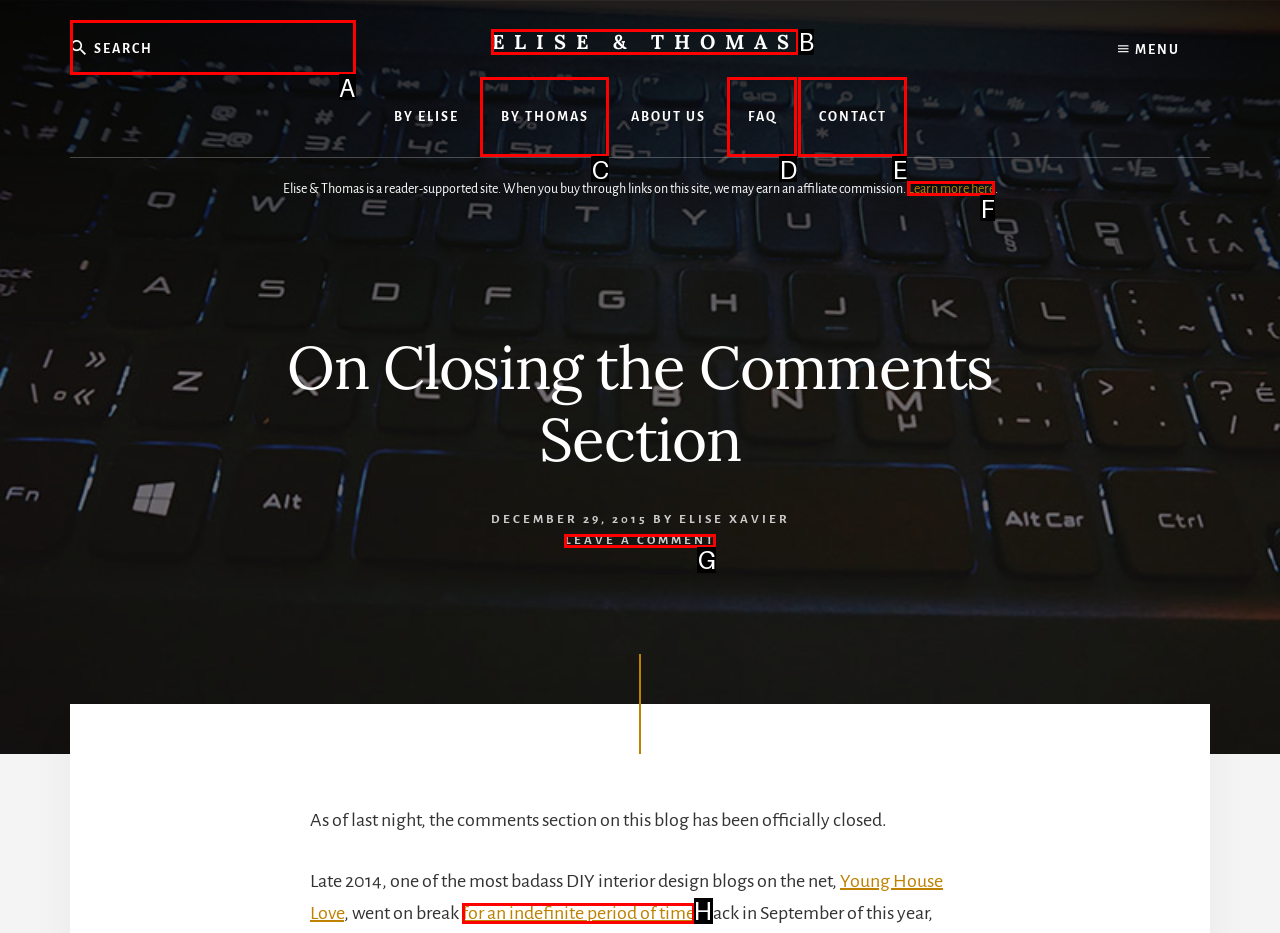Given the description: Learn more here, determine the corresponding lettered UI element.
Answer with the letter of the selected option.

F